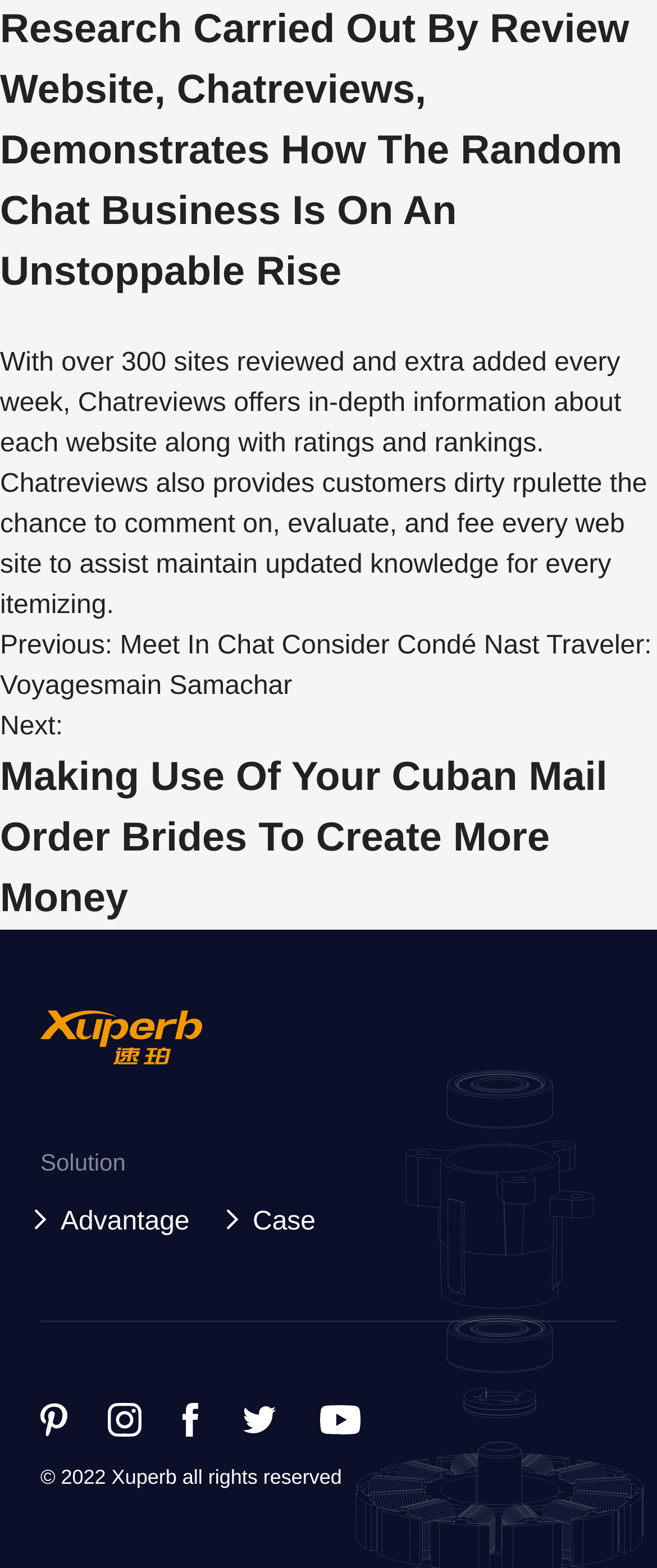Specify the bounding box coordinates for the region that must be clicked to perform the given instruction: "Click on the 'dirty rpulette' link".

[0.691, 0.3, 0.917, 0.318]